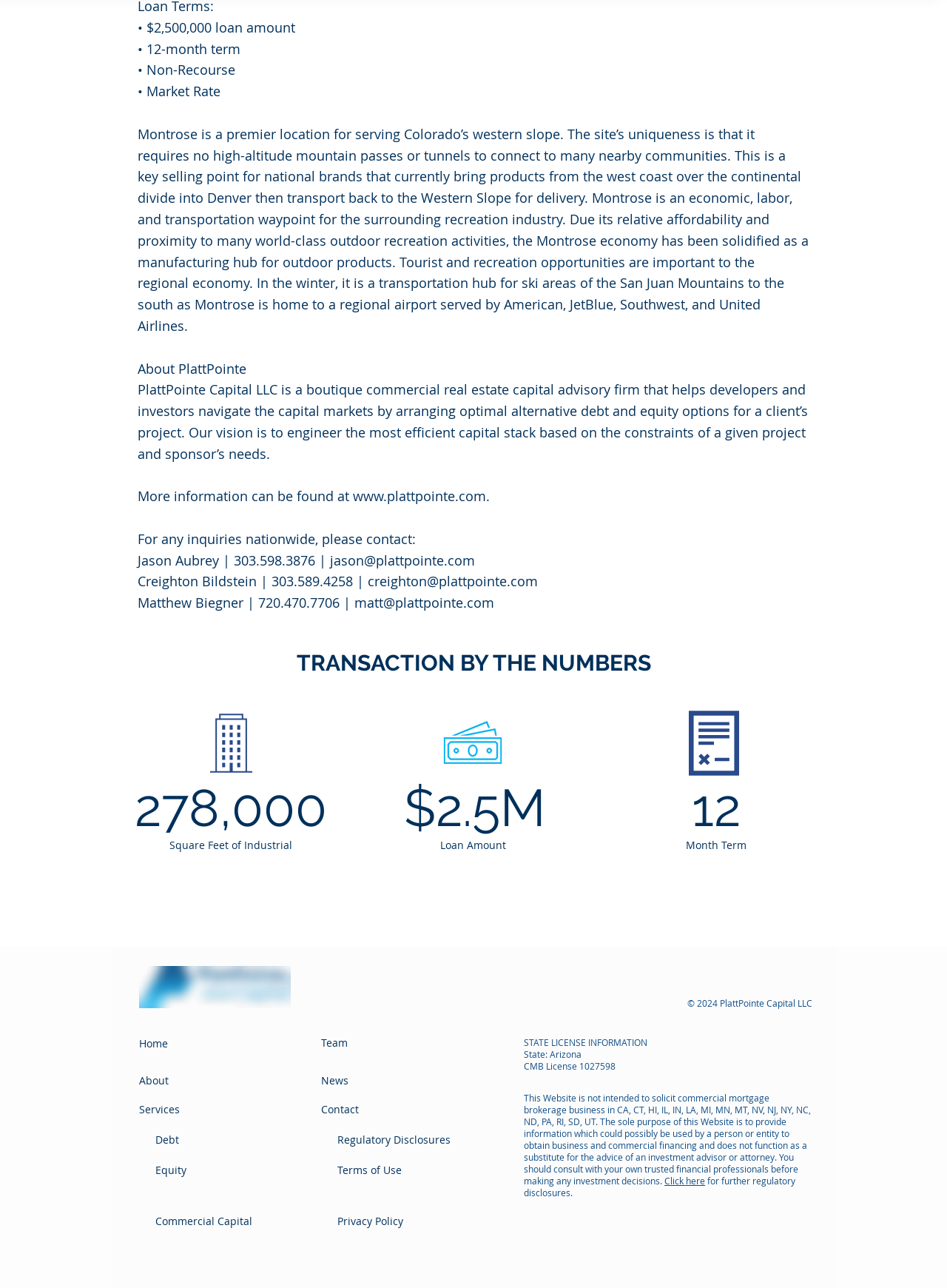Please predict the bounding box coordinates of the element's region where a click is necessary to complete the following instruction: "Click on the link to PlattPointe Capital website". The coordinates should be represented by four float numbers between 0 and 1, i.e., [left, top, right, bottom].

[0.373, 0.378, 0.513, 0.392]